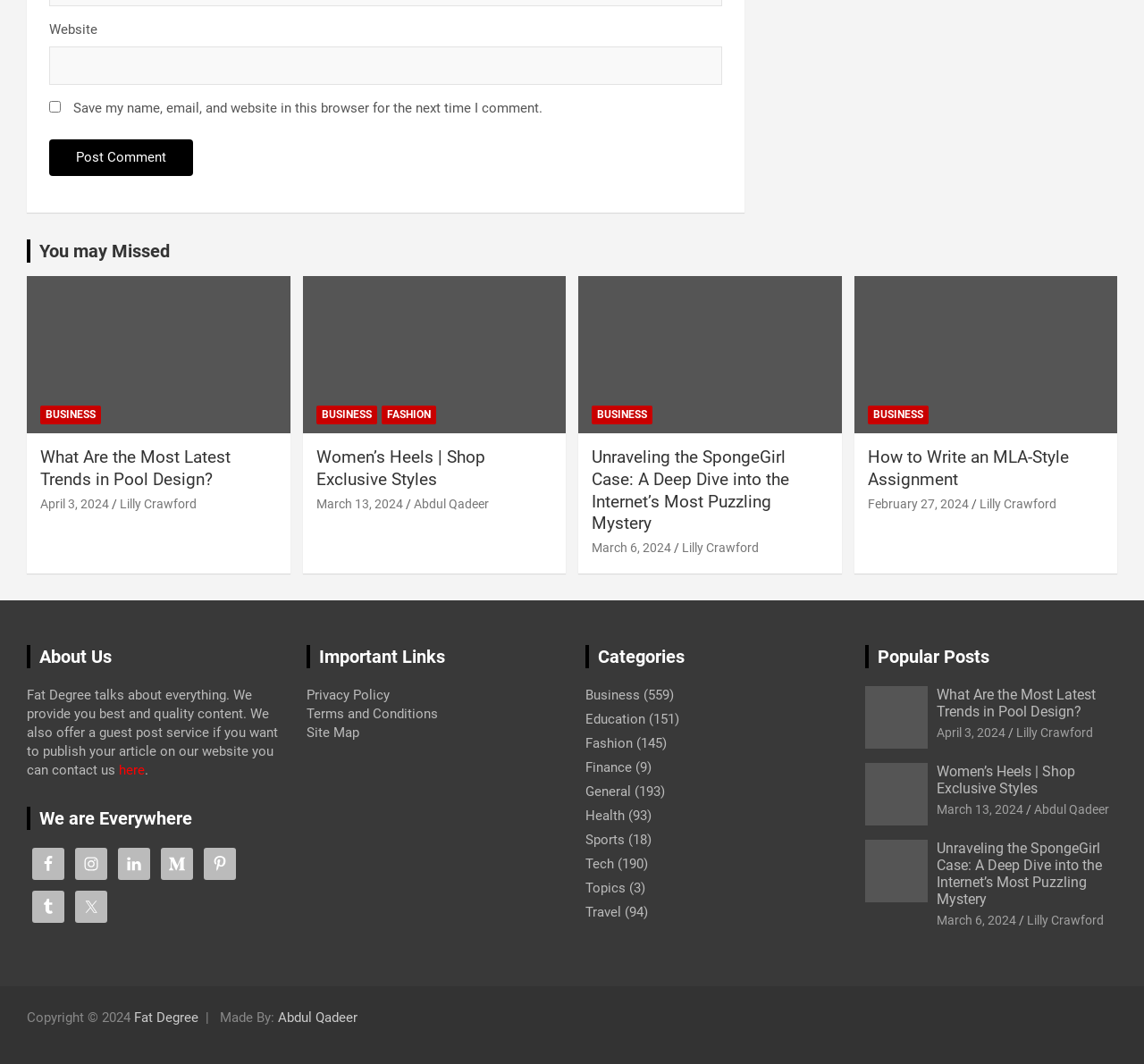Provide the bounding box coordinates of the section that needs to be clicked to accomplish the following instruction: "read about the latest trends in pool design."

[0.035, 0.42, 0.242, 0.462]